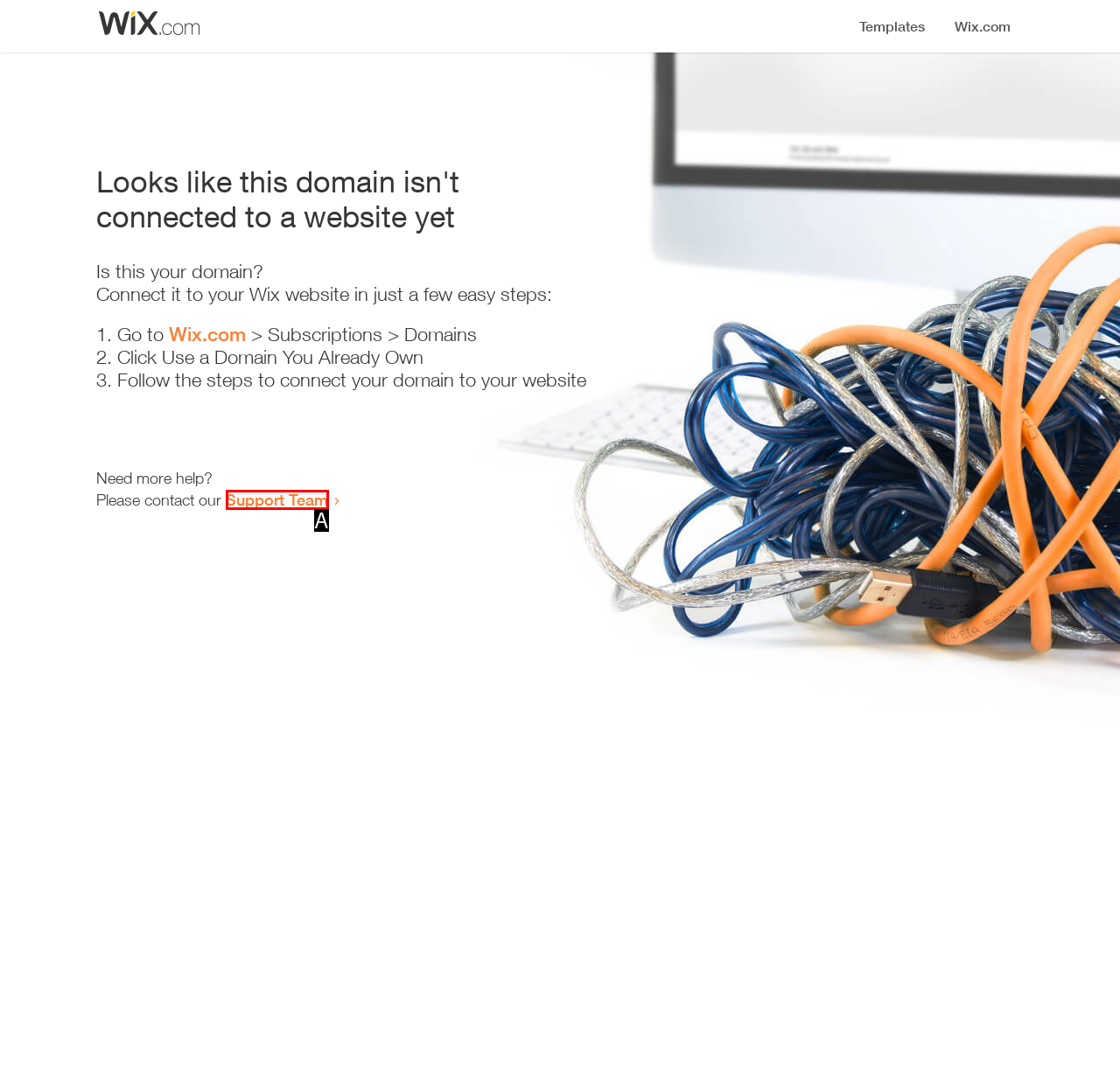Identify the letter that best matches this UI element description: Support Team
Answer with the letter from the given options.

A